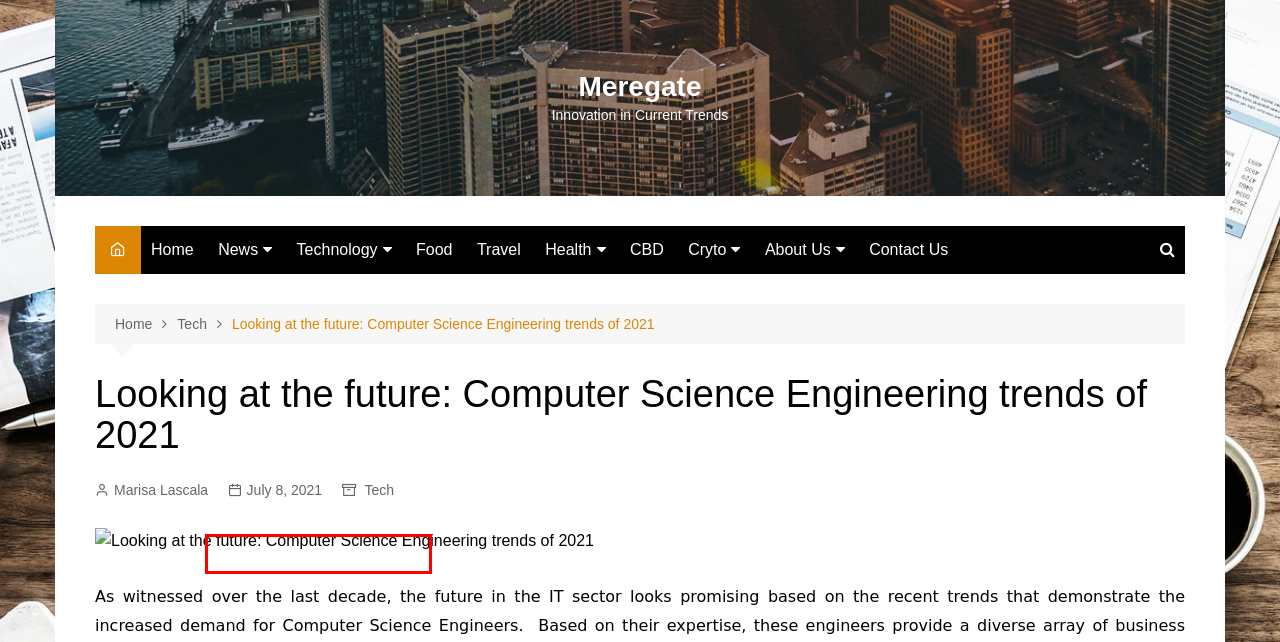You are provided a screenshot of a webpage featuring a red bounding box around a UI element. Choose the webpage description that most accurately represents the new webpage after clicking the element within the red bounding box. Here are the candidates:
A. Social Media Archives - Meregate
B. Real Estate Archives - Meregate
C. Business Archives - Meregate
D. Digital Marketing Archives - Meregate
E. Baby Archives - Meregate
F. Fashion Archives - Meregate
G. Auto Archives - Meregate
H. Beauty Archives - Meregate

B